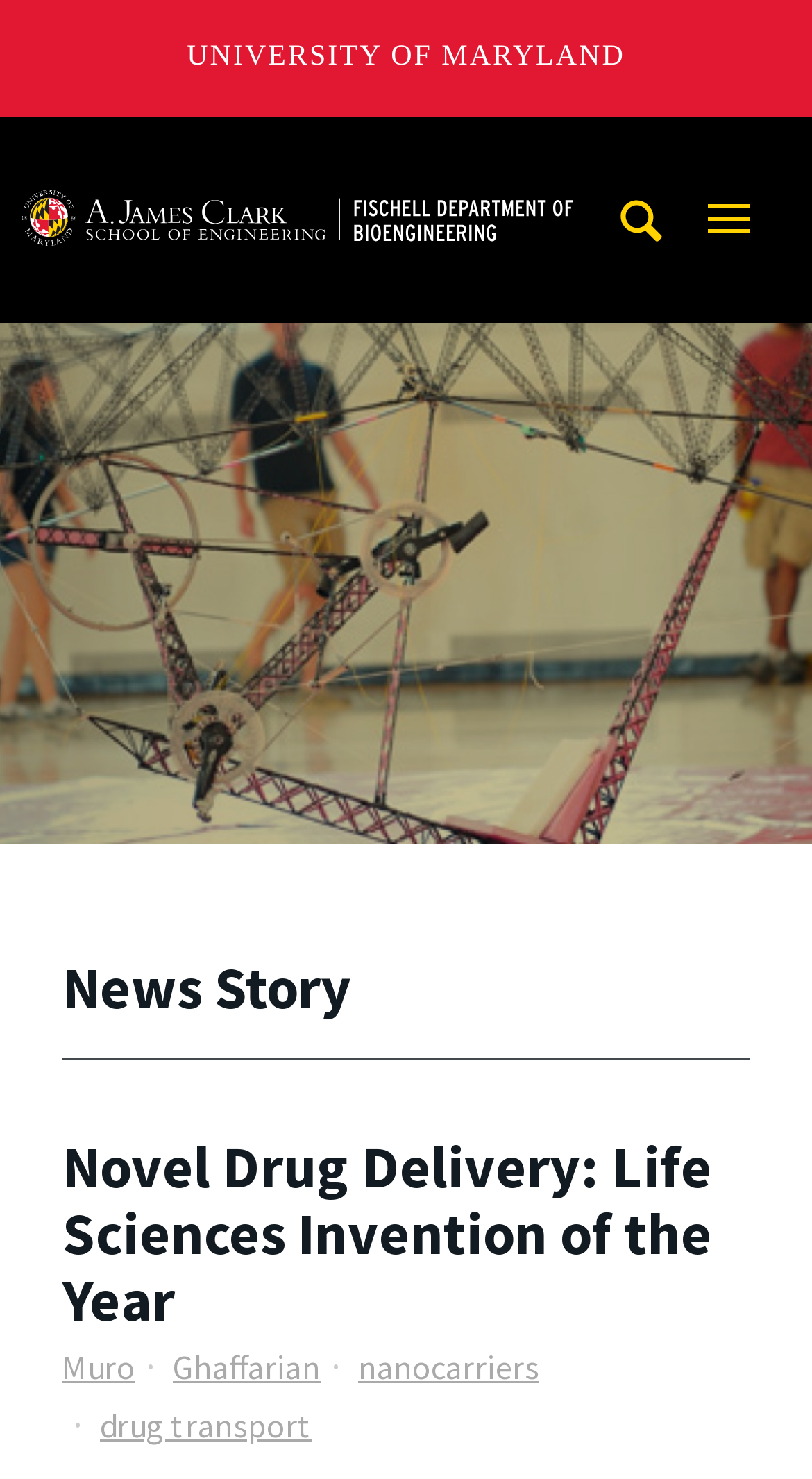Highlight the bounding box coordinates of the region I should click on to meet the following instruction: "Click on Muro".

[0.077, 0.91, 0.167, 0.938]